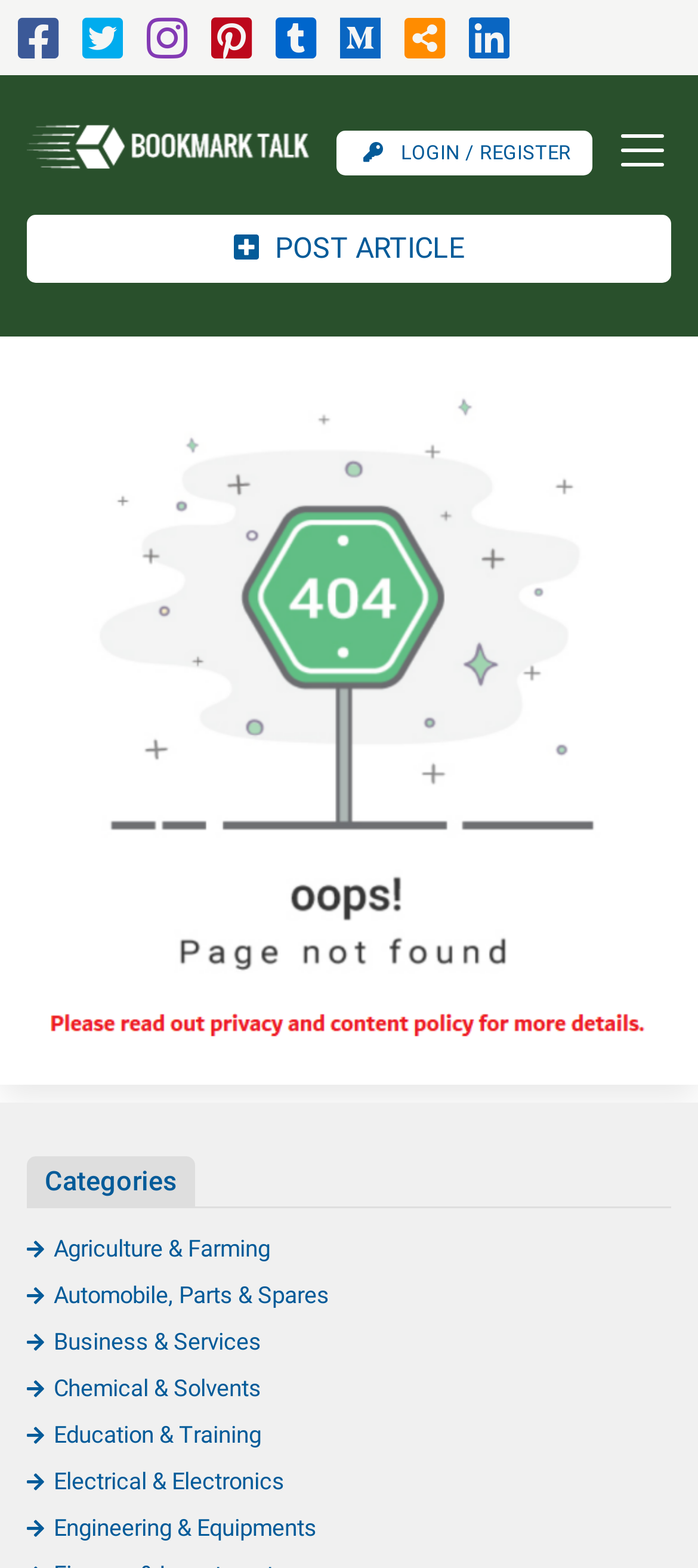Determine the bounding box coordinates for the HTML element described here: "title="Medium"".

[0.487, 0.022, 0.546, 0.039]